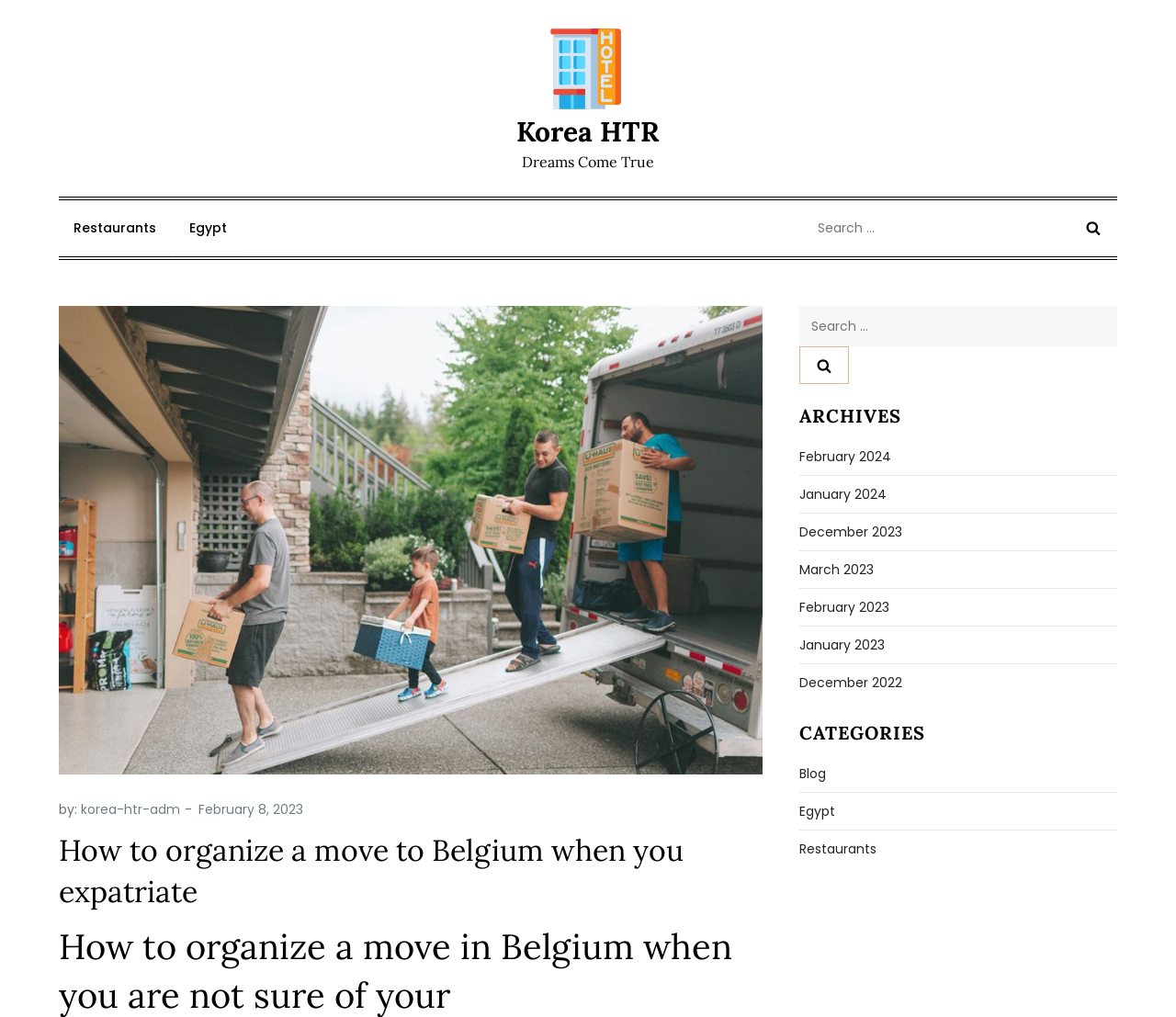Please locate the bounding box coordinates of the region I need to click to follow this instruction: "Explore archives for February 2023".

[0.68, 0.585, 0.757, 0.609]